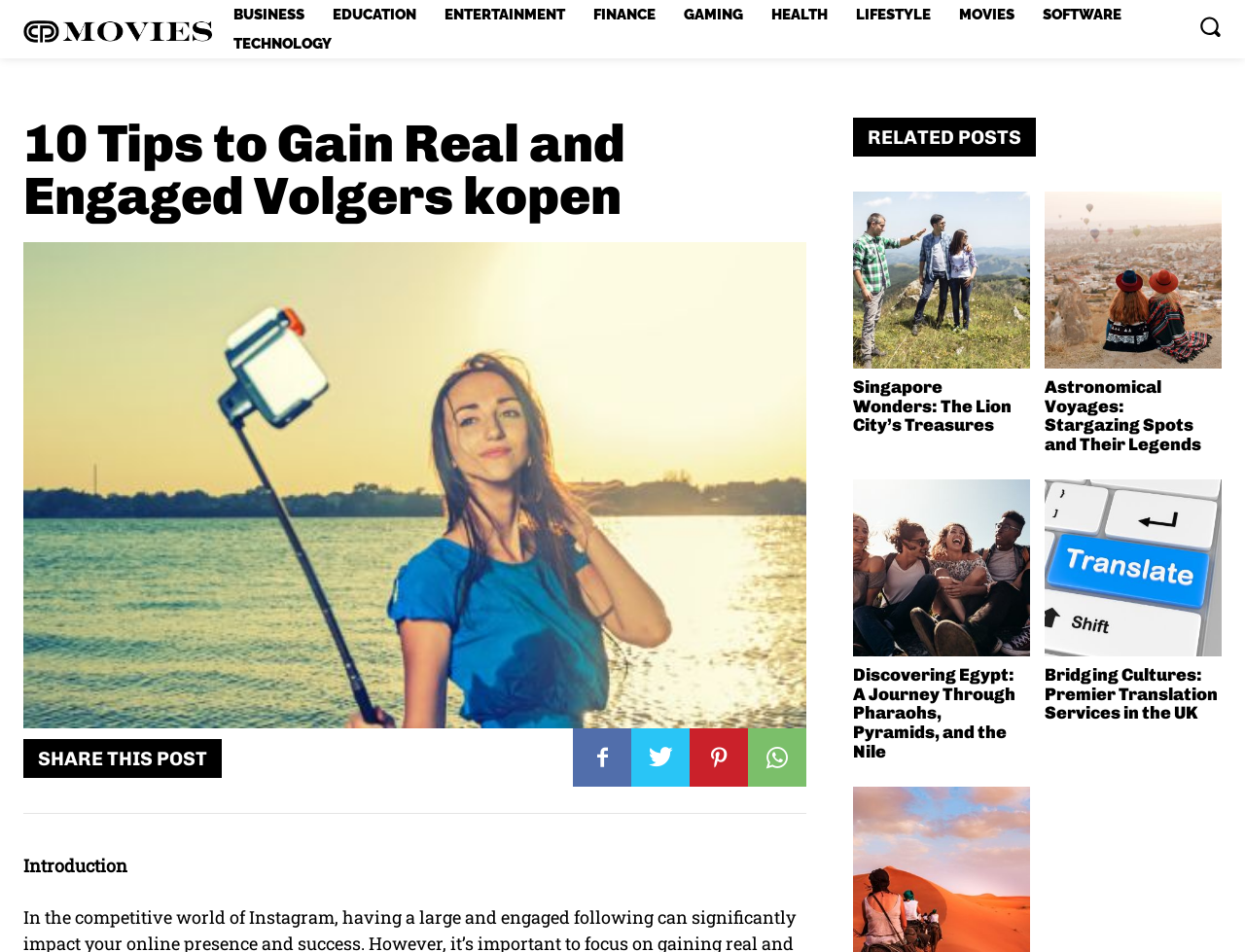What is the text of the first related post?
From the details in the image, provide a complete and detailed answer to the question.

I looked at the section labeled 'RELATED POSTS' and found the first link, which has the text 'Singapore Wonders: The Lion City’s Treasures'.